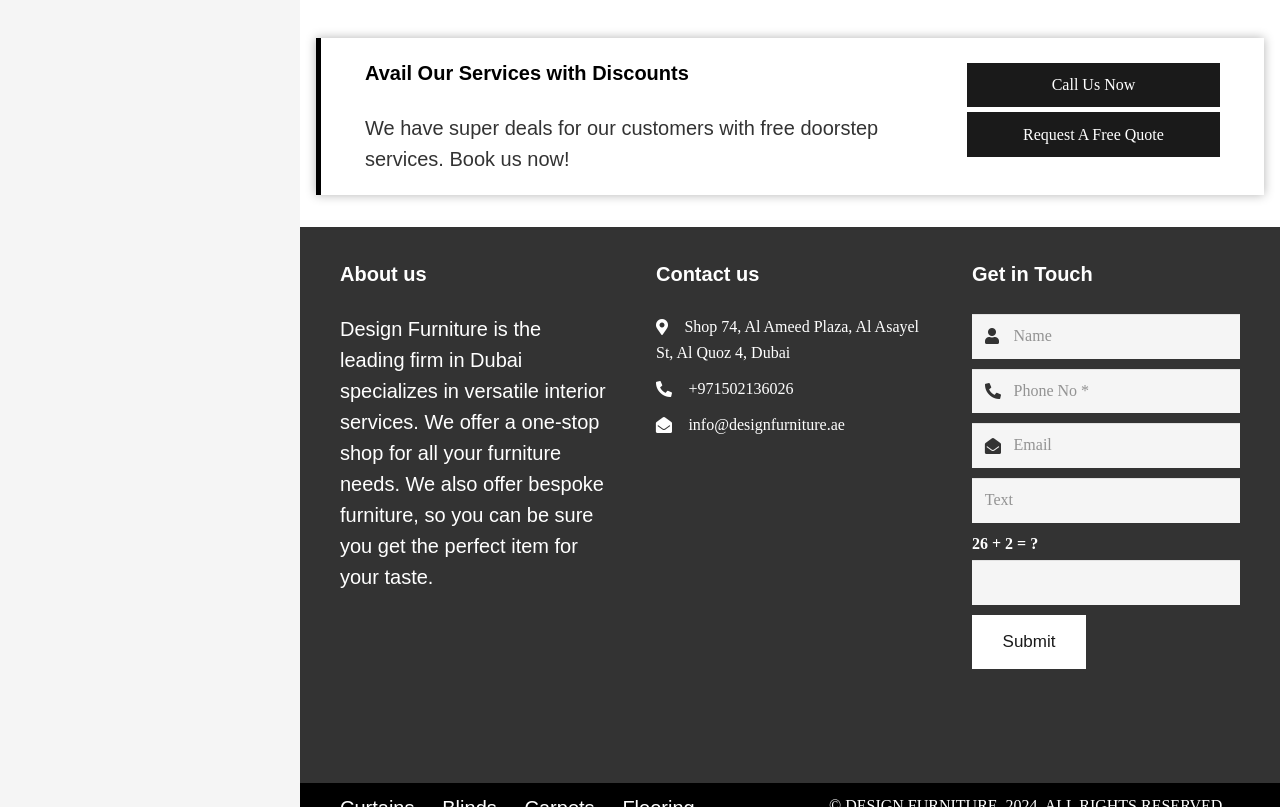Using the elements shown in the image, answer the question comprehensively: What type of furniture does Design Furniture offer?

Based on the webpage, Design Furniture offers custom-made furniture, including living room custom furniture, furniture collection, TV lounge furniture, bedroom furniture, and black shade custom furniture, as shown in the various links and images on the webpage.